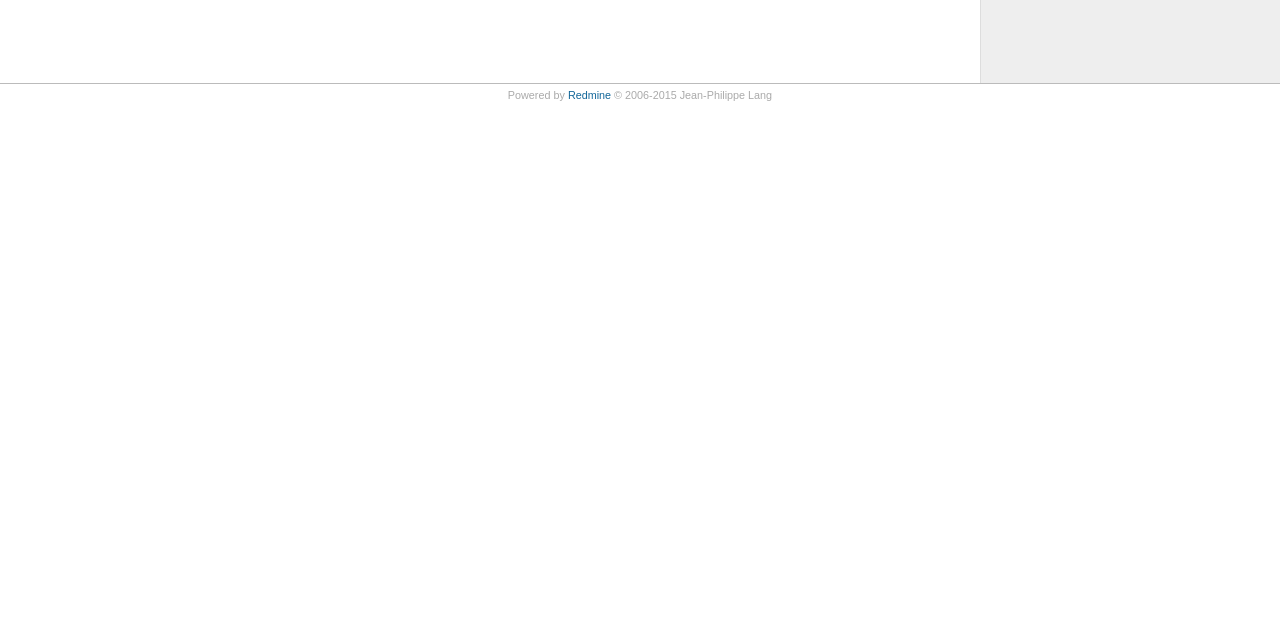Bounding box coordinates must be specified in the format (top-left x, top-left y, bottom-right x, bottom-right y). All values should be floating point numbers between 0 and 1. What are the bounding box coordinates of the UI element described as: Redmine

[0.444, 0.139, 0.477, 0.158]